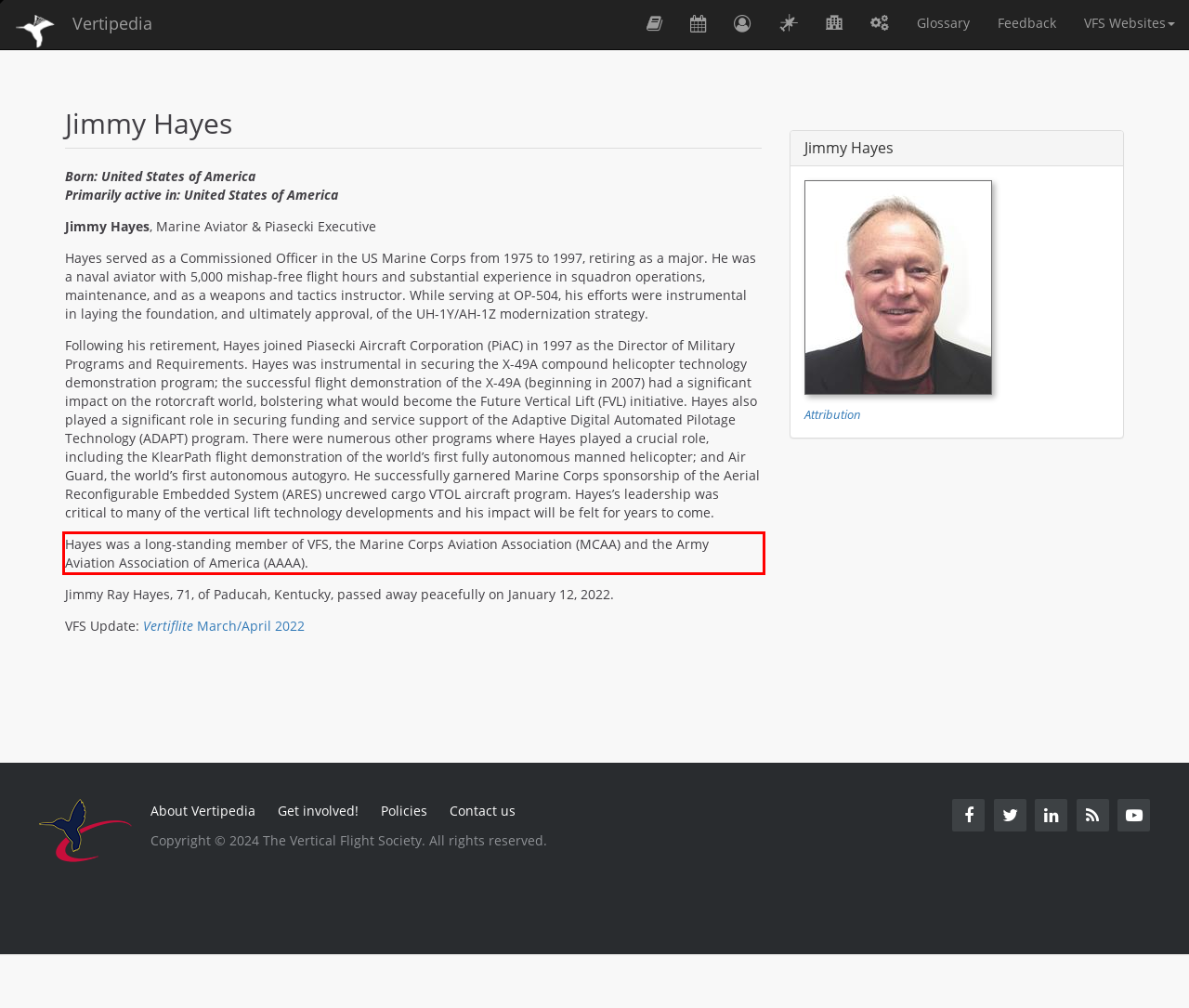Examine the screenshot of the webpage, locate the red bounding box, and generate the text contained within it.

Hayes was a long-standing member of VFS, the Marine Corps Aviation Association (MCAA) and the Army Aviation Association of America (AAAA).